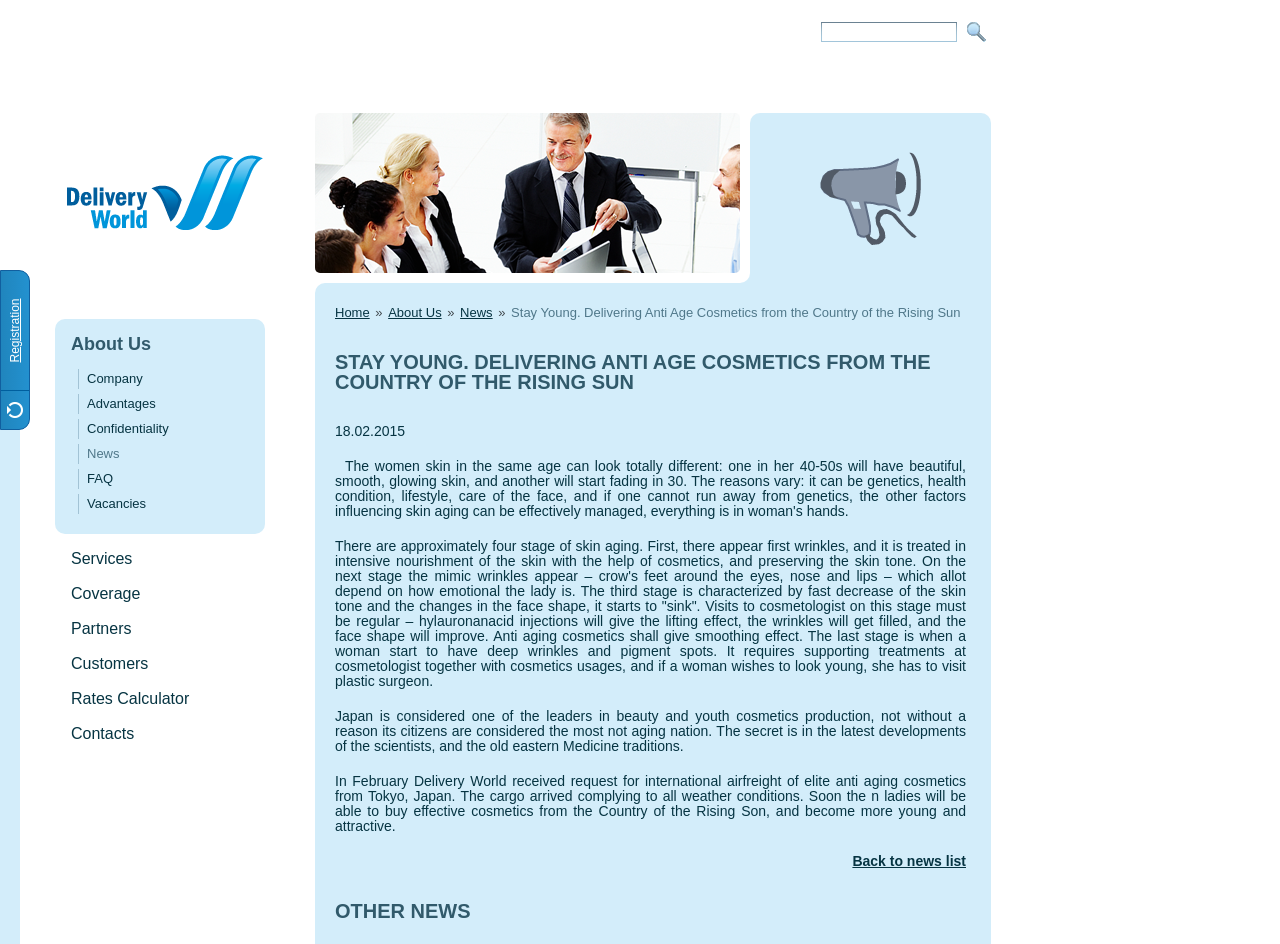Please determine the bounding box coordinates for the UI element described as: "Partners".

[0.055, 0.567, 0.103, 0.585]